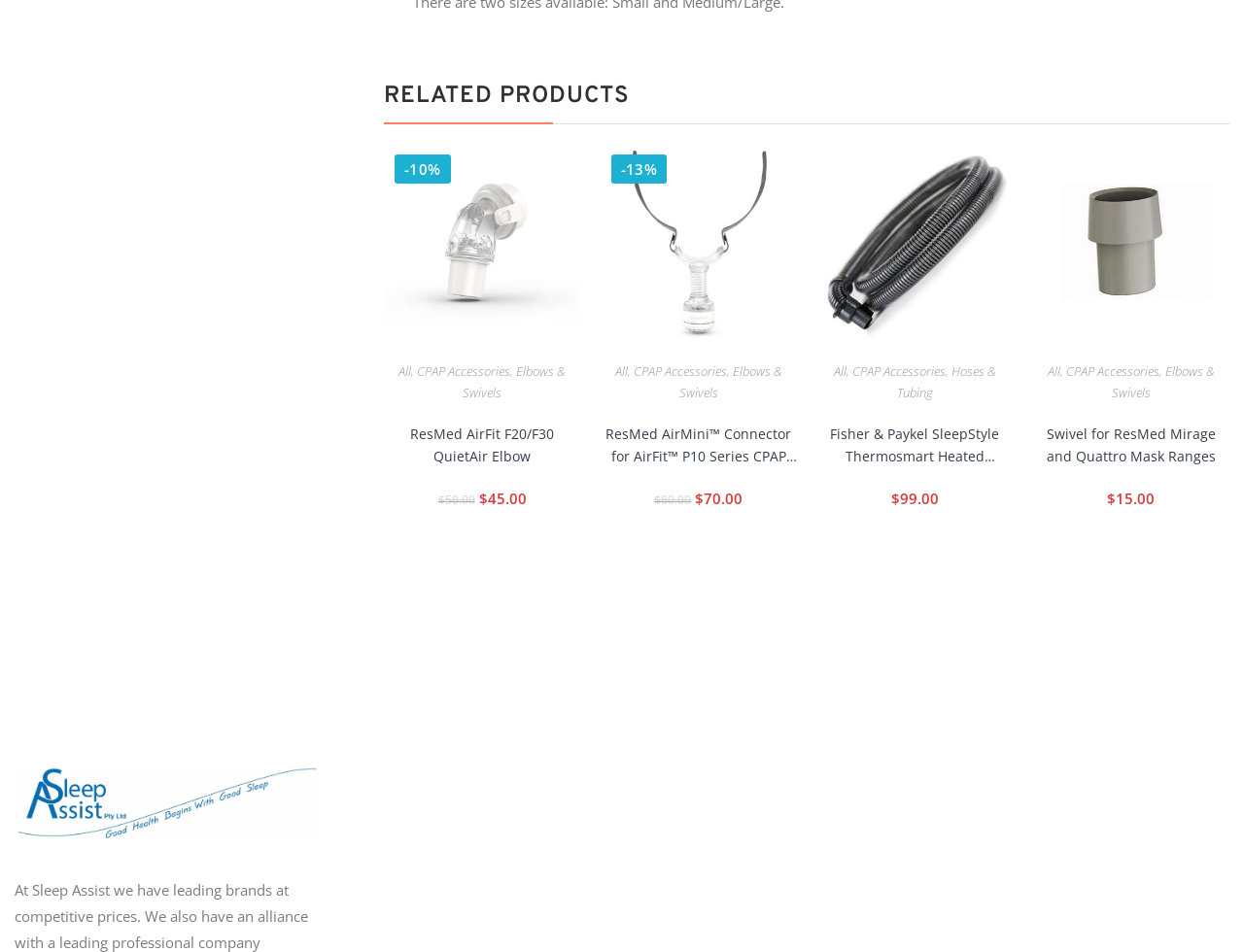What is the price of the product 'Fisher & Paykel SleepStyle Thermosmart Heated Breathing Tube'?
Look at the screenshot and respond with a single word or phrase.

$99.00